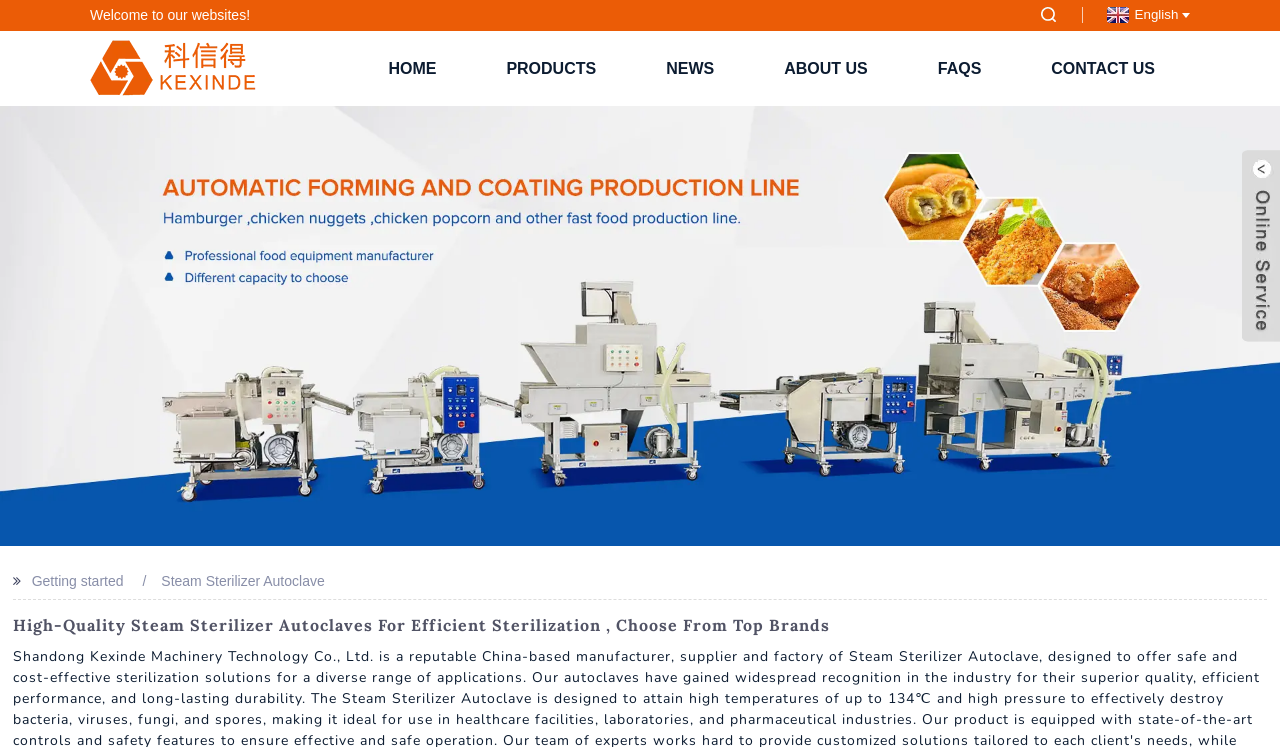Determine the bounding box coordinates for the area you should click to complete the following instruction: "Visit the HOME page".

[0.276, 0.062, 0.368, 0.122]